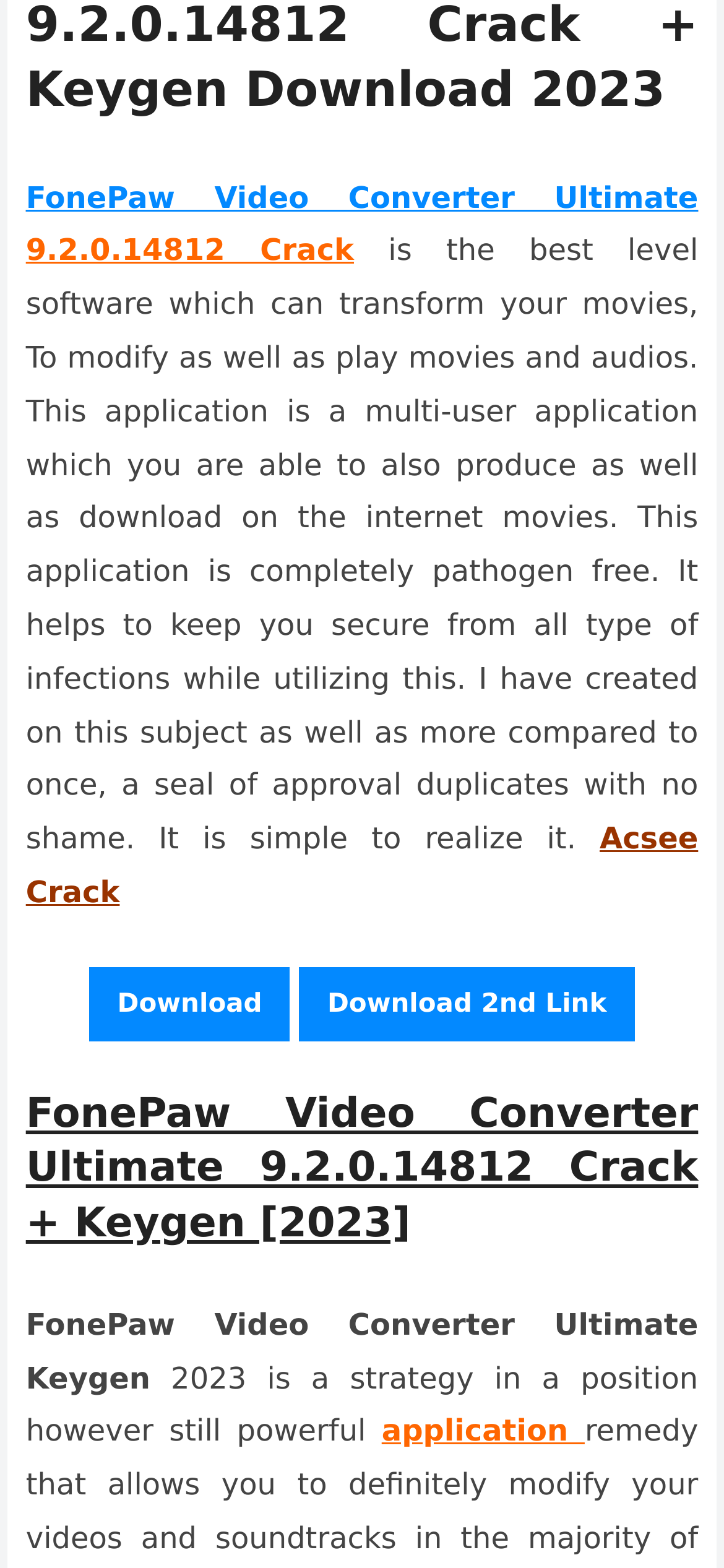Based on the element description Download, identify the bounding box coordinates for the UI element. The coordinates should be in the format (top-left x, top-left y, bottom-right x, bottom-right y) and within the 0 to 1 range.

[0.124, 0.616, 0.401, 0.664]